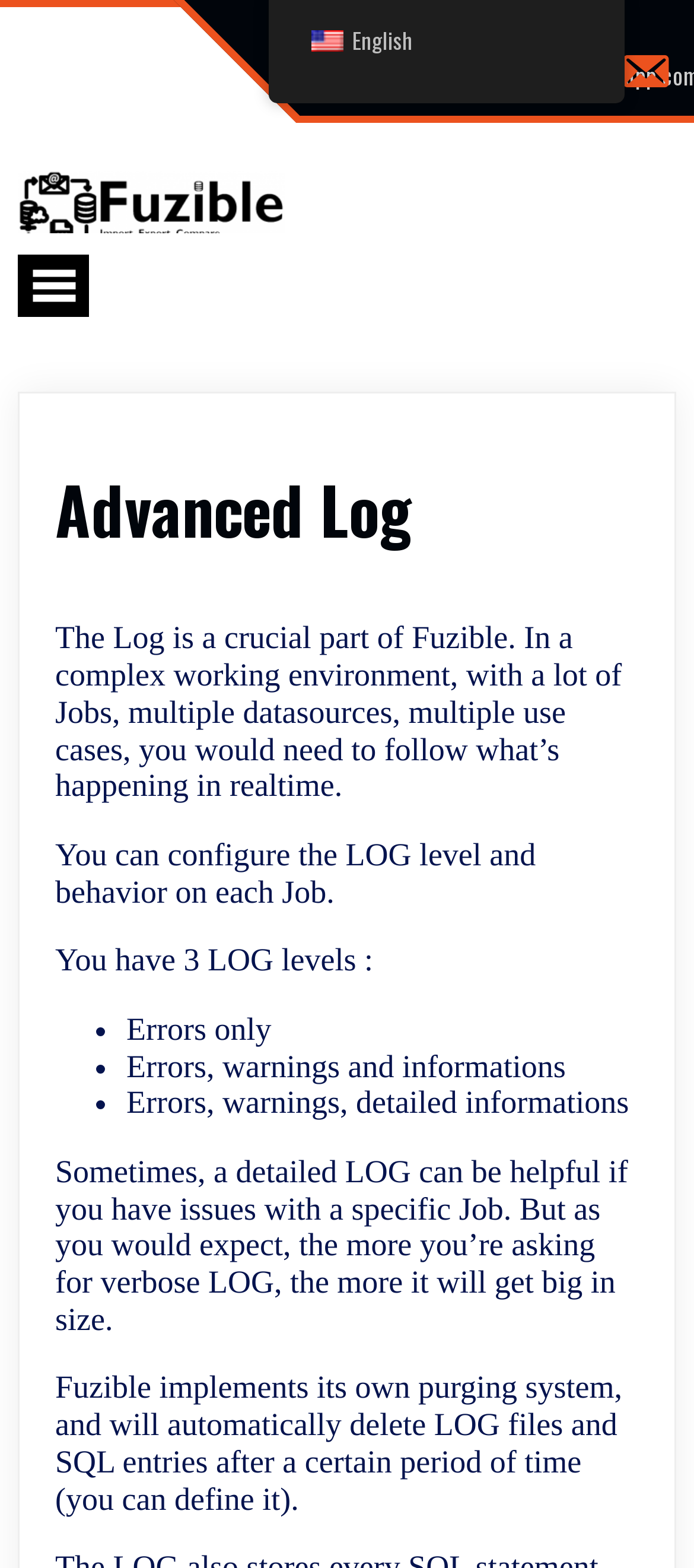What are the three LOG levels mentioned on the webpage?
Using the information from the image, give a concise answer in one word or a short phrase.

Errors only, Errors warnings and informations, Errors warnings detailed informations